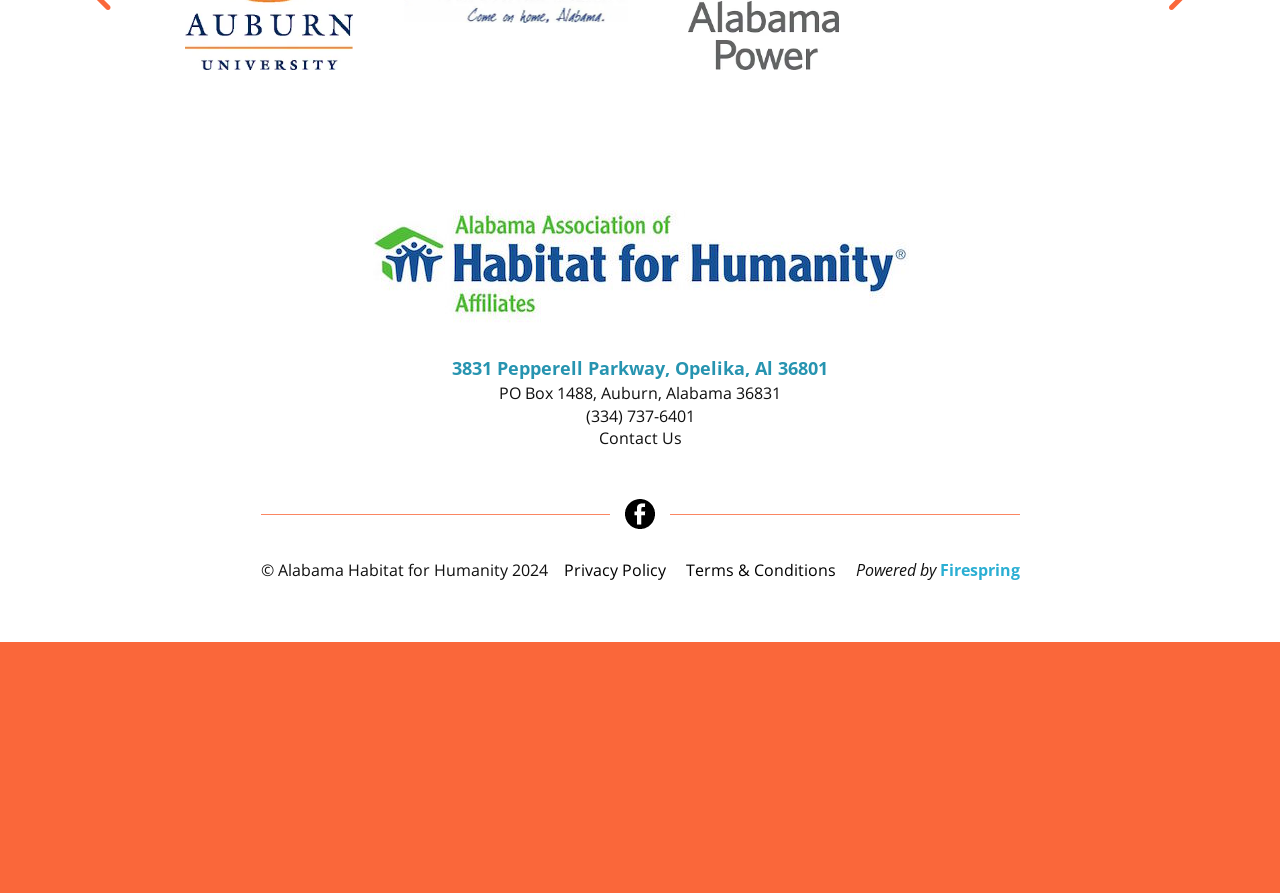Pinpoint the bounding box coordinates of the clickable area needed to execute the instruction: "Go to Previous Slide". The coordinates should be specified as four float numbers between 0 and 1, i.e., [left, top, right, bottom].

[0.071, 0.253, 0.091, 0.298]